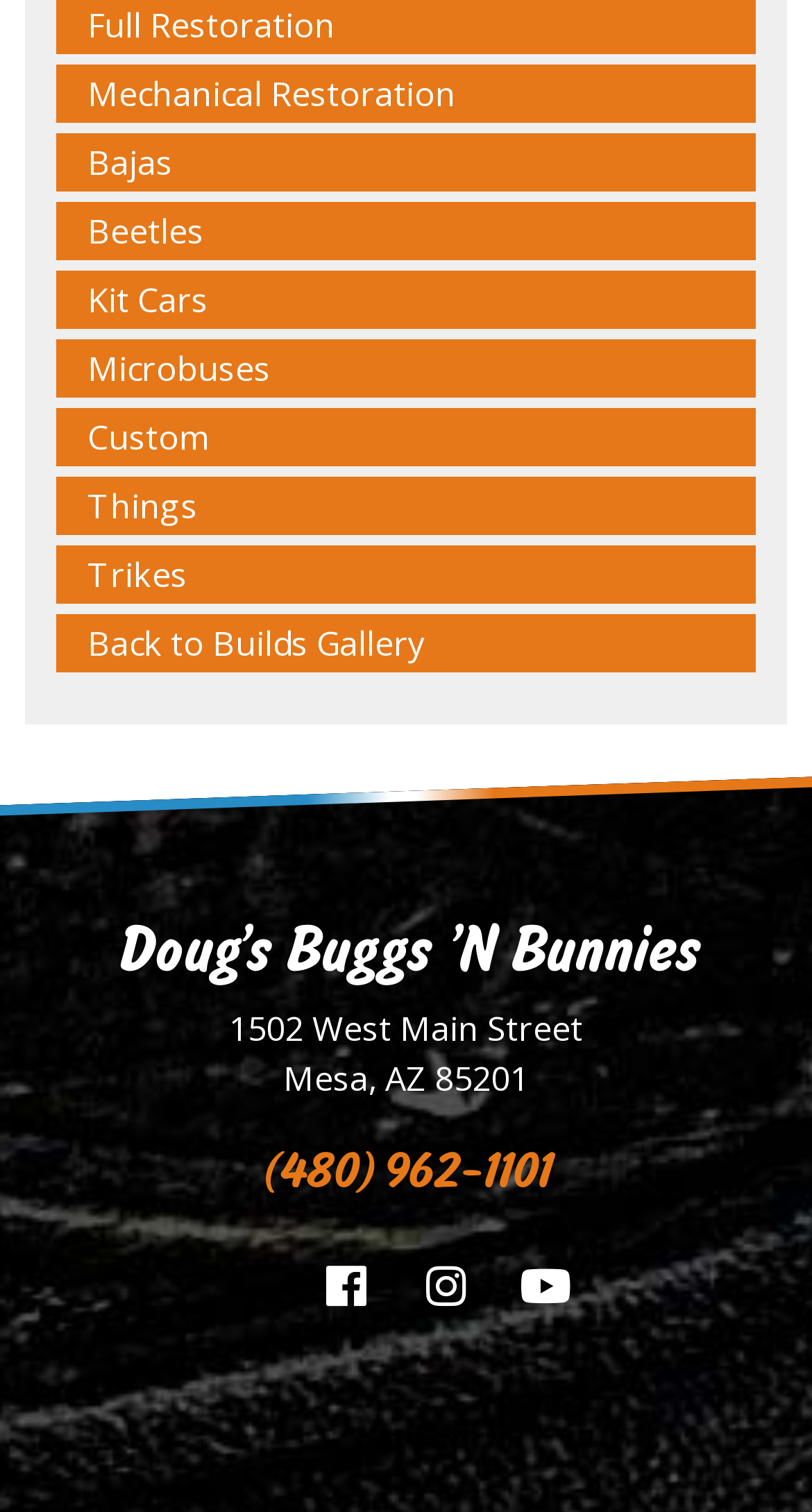Please determine the bounding box coordinates of the element to click on in order to accomplish the following task: "View contact information". Ensure the coordinates are four float numbers ranging from 0 to 1, i.e., [left, top, right, bottom].

[0.323, 0.756, 0.677, 0.793]